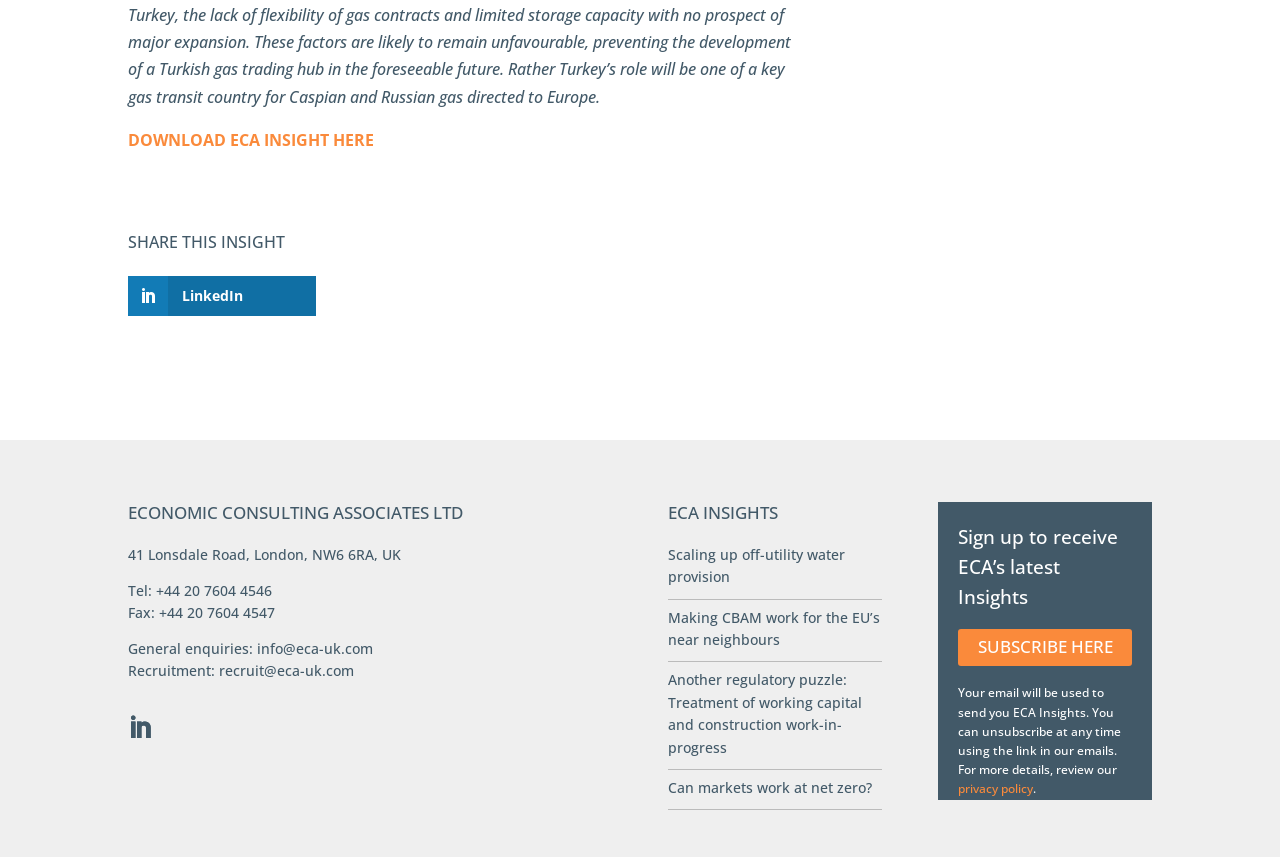Locate the bounding box coordinates of the clickable region to complete the following instruction: "Read the privacy policy."

[0.749, 0.91, 0.807, 0.93]